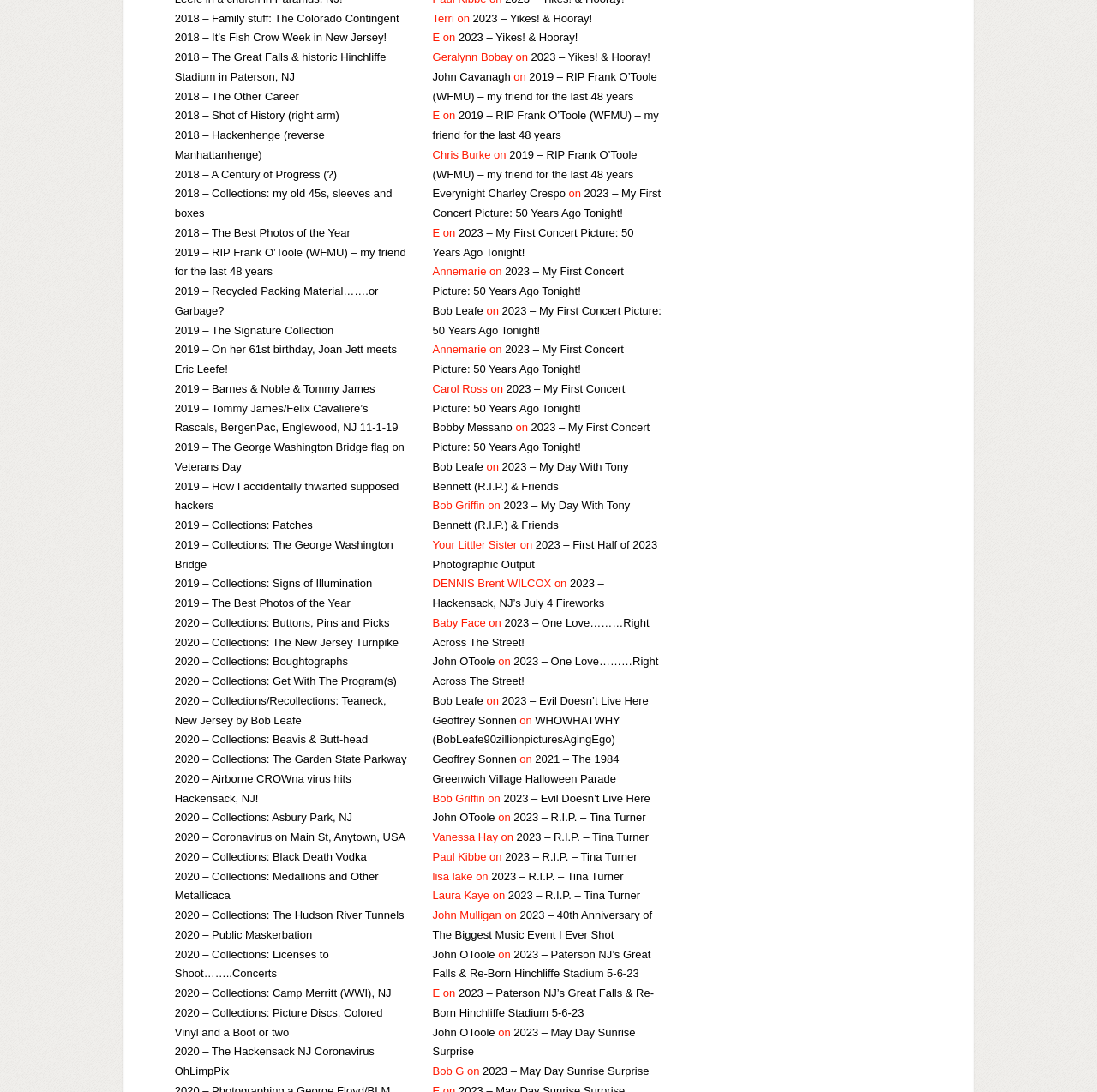Kindly determine the bounding box coordinates for the clickable area to achieve the given instruction: "go to John Cavanagh's page".

[0.394, 0.064, 0.465, 0.076]